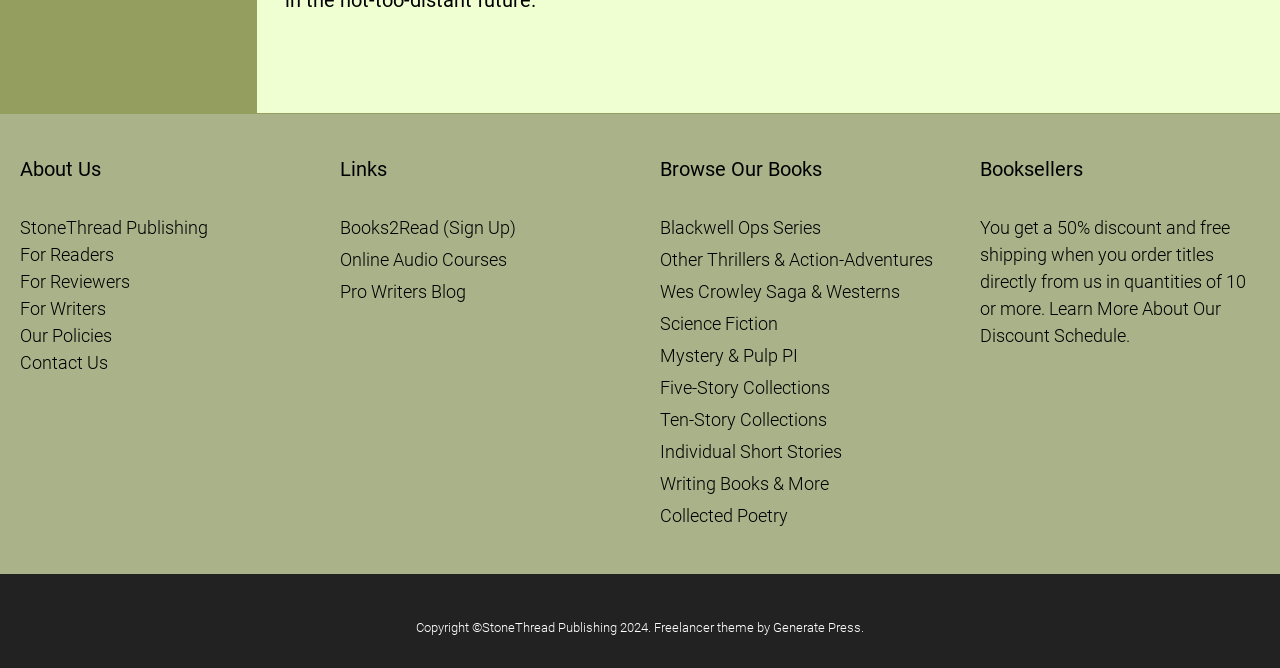Determine the bounding box coordinates of the region that needs to be clicked to achieve the task: "Browse Blackwell Ops Series".

[0.516, 0.325, 0.641, 0.357]